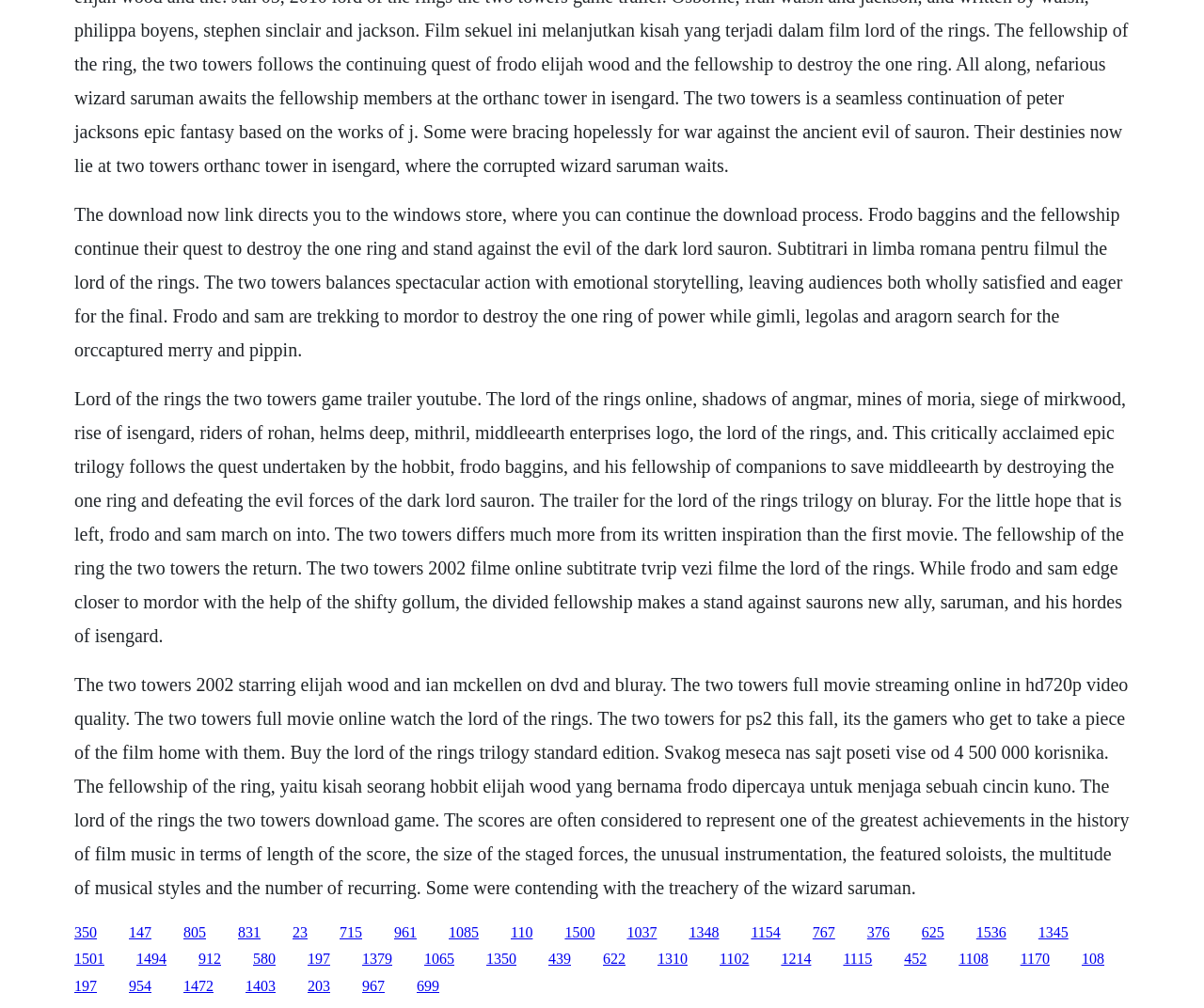Please find the bounding box coordinates of the section that needs to be clicked to achieve this instruction: "Watch the Lord of the Rings trailer on YouTube".

[0.107, 0.917, 0.126, 0.932]